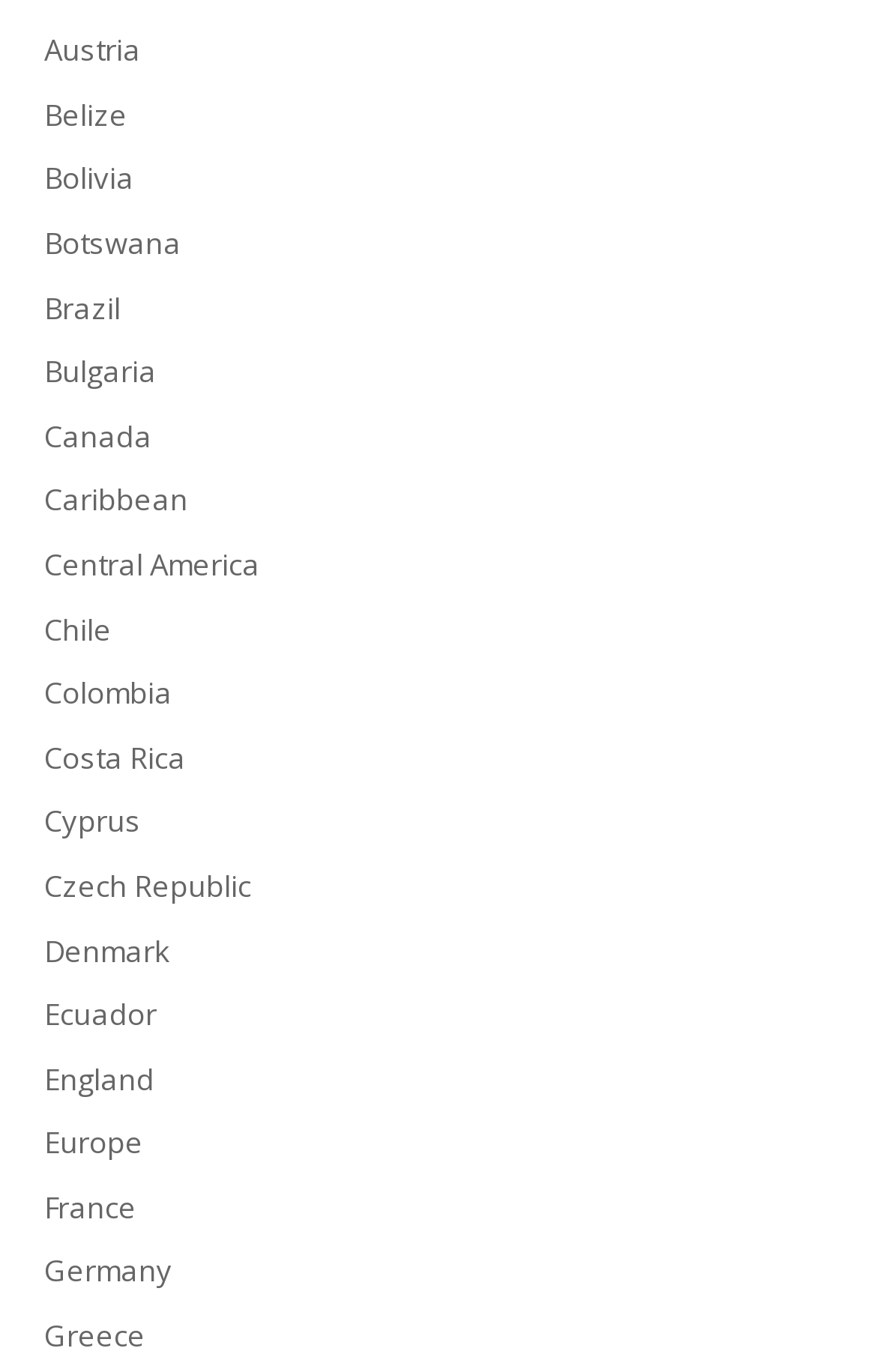Identify the bounding box coordinates of the clickable region necessary to fulfill the following instruction: "Explore Europe". The bounding box coordinates should be four float numbers between 0 and 1, i.e., [left, top, right, bottom].

[0.05, 0.818, 0.163, 0.848]